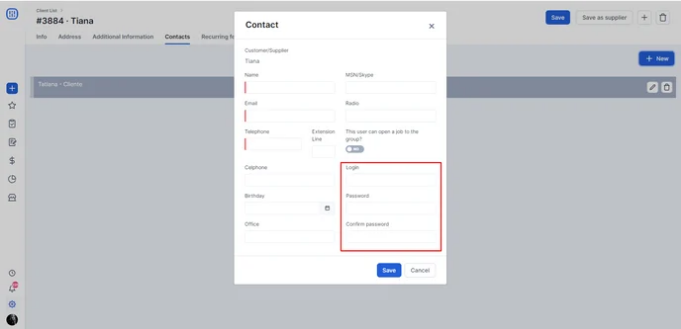What are the highlighted fields for?
Look at the image and respond with a one-word or short phrase answer.

Login credentials